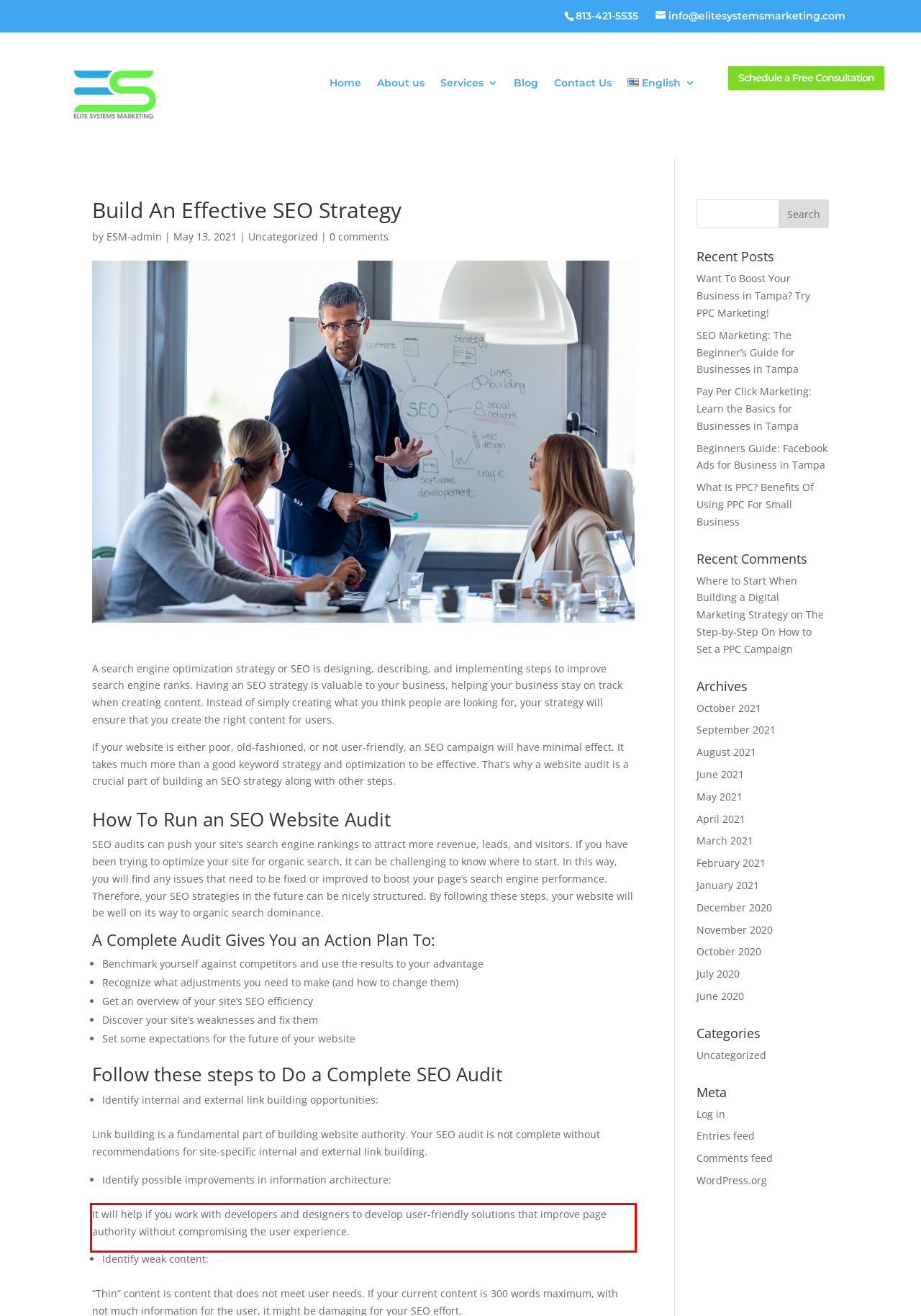You are provided with a screenshot of a webpage featuring a red rectangle bounding box. Extract the text content within this red bounding box using OCR.

It will help if you work with developers and designers to develop user-friendly solutions that improve page authority without compromising the user experience.